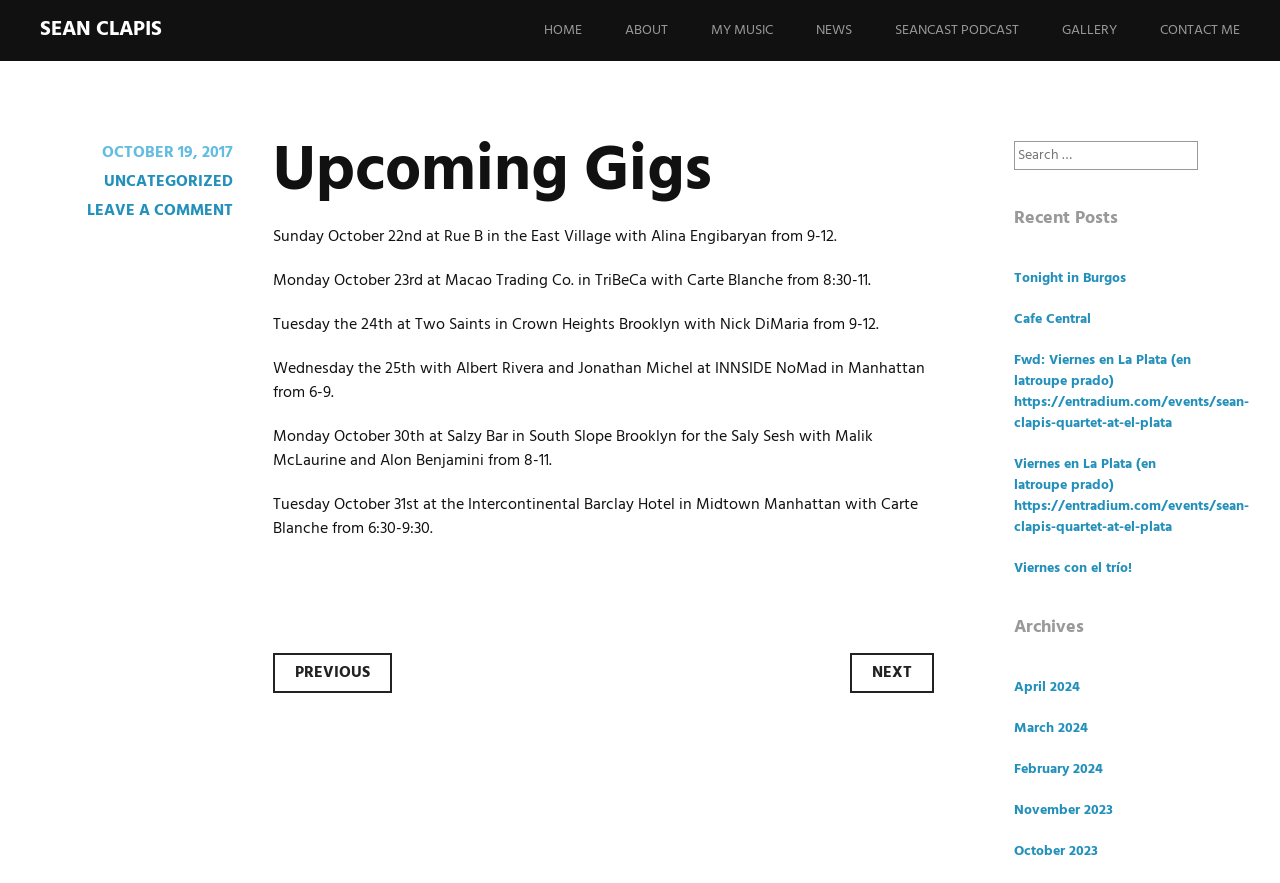Please give the bounding box coordinates of the area that should be clicked to fulfill the following instruction: "Read the recent post 'Tonight in Burgos'". The coordinates should be in the format of four float numbers from 0 to 1, i.e., [left, top, right, bottom].

[0.792, 0.302, 0.88, 0.328]